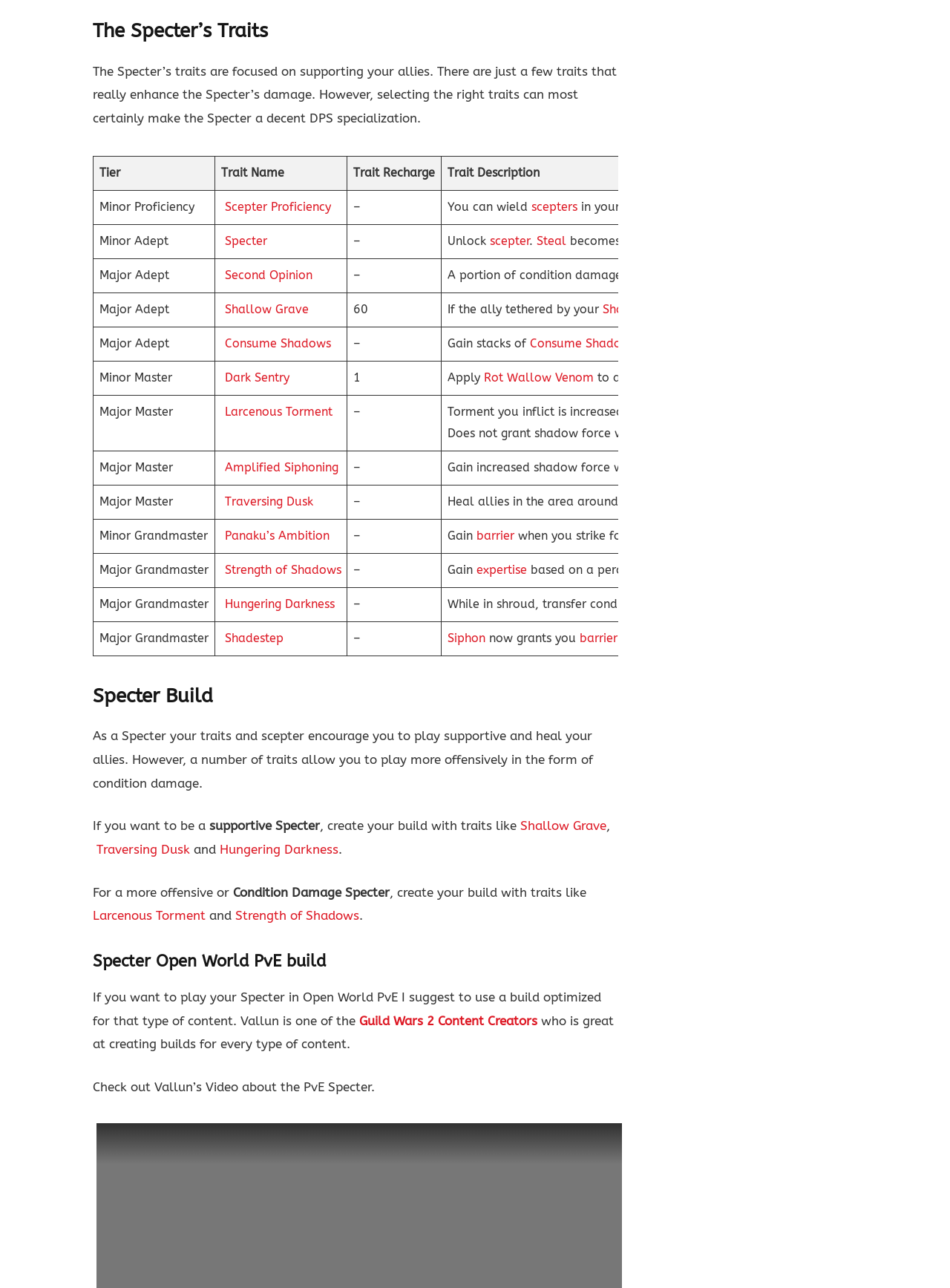Carefully examine the image and provide an in-depth answer to the question: What is the purpose of the 'Strength of Shadows' trait?

Based on the table, the 'Strength of Shadows' trait is related to Expertise, which suggests that it provides expertise to the player.